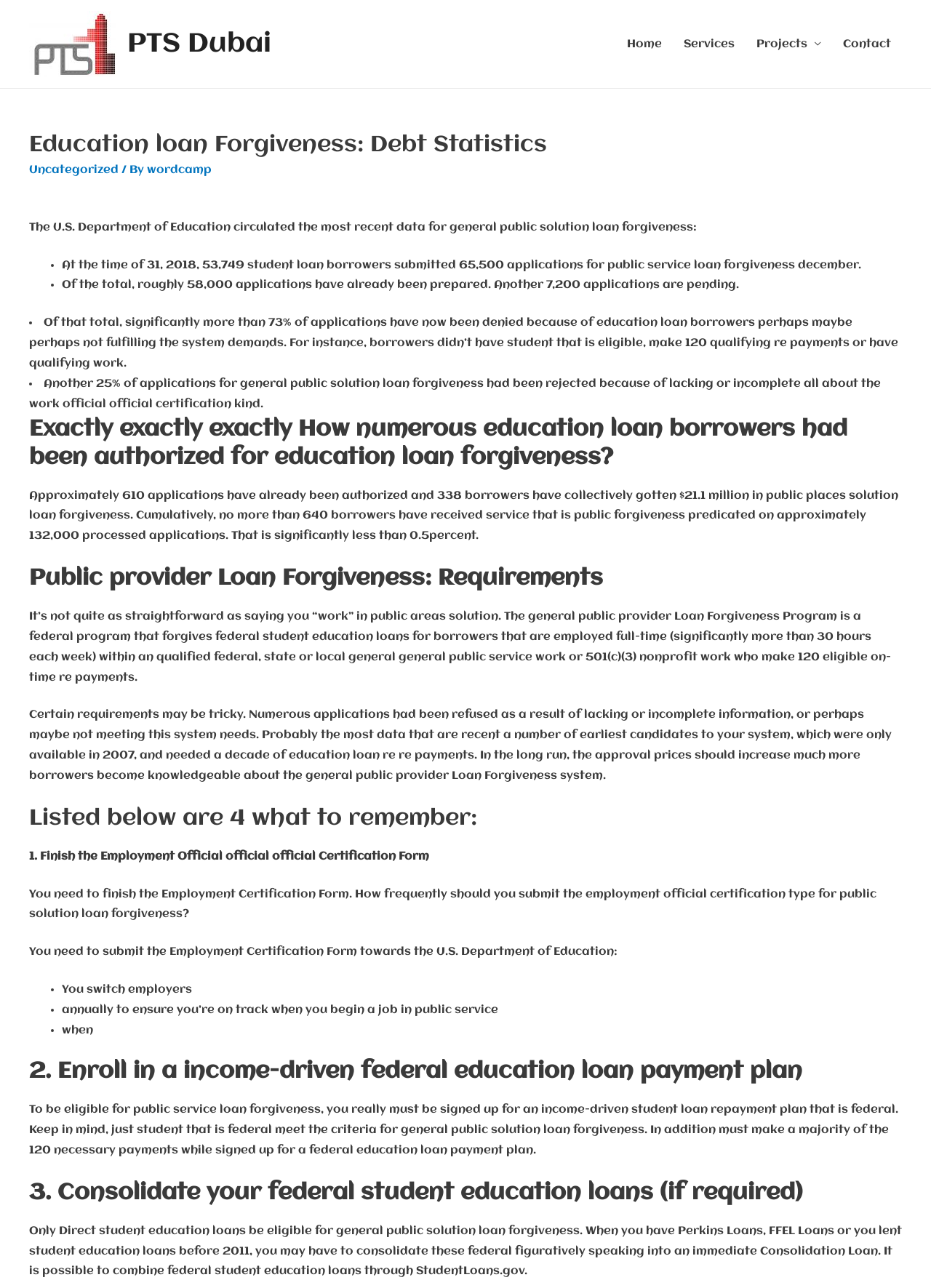What is the current status of public service loan forgiveness applications?
Using the image as a reference, give a one-word or short phrase answer.

58,000 approved, 7,200 pending